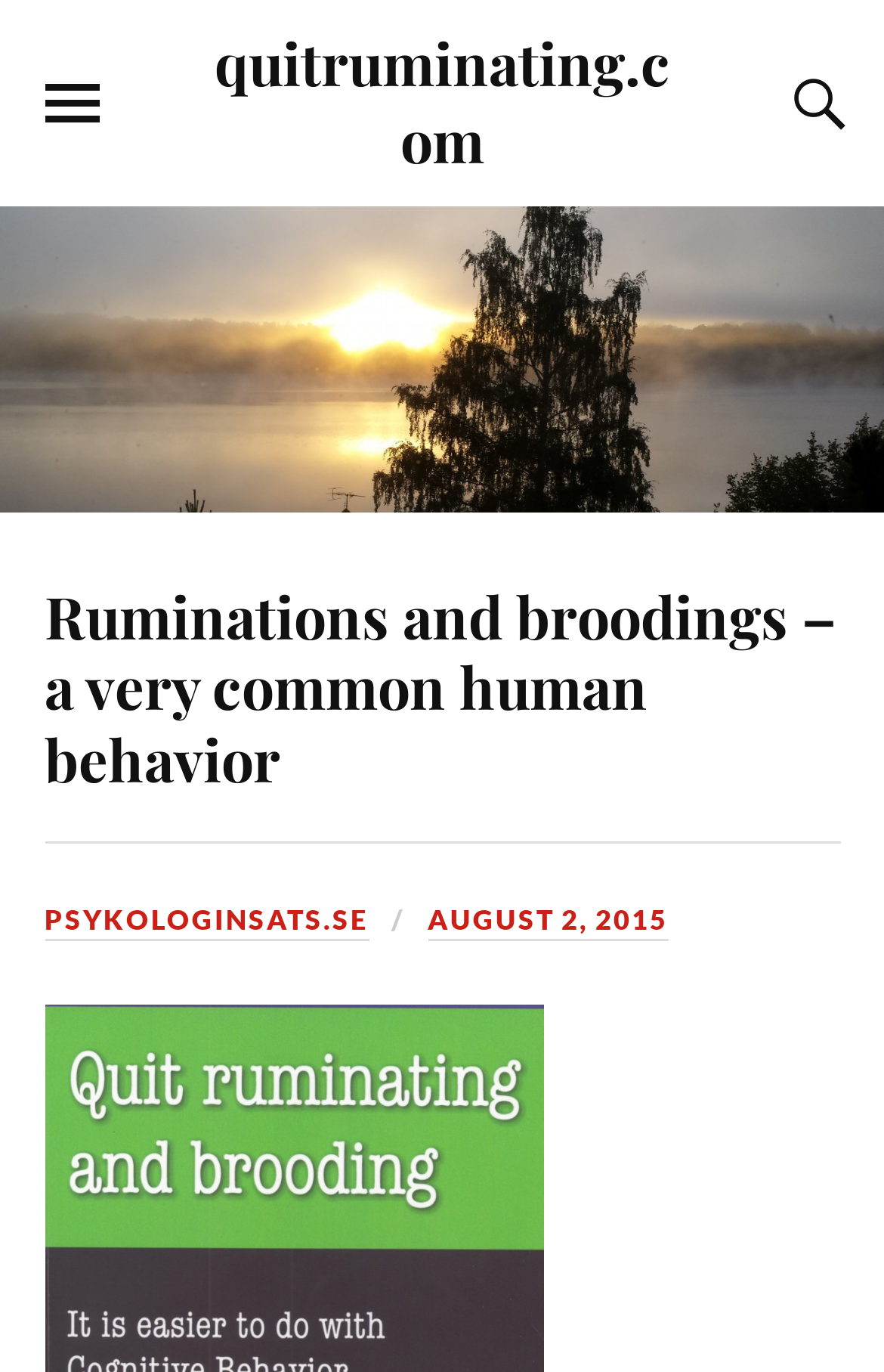Locate the UI element described as follows: "August 2, 2015". Return the bounding box coordinates as four float numbers between 0 and 1 in the order [left, top, right, bottom].

[0.483, 0.658, 0.755, 0.686]